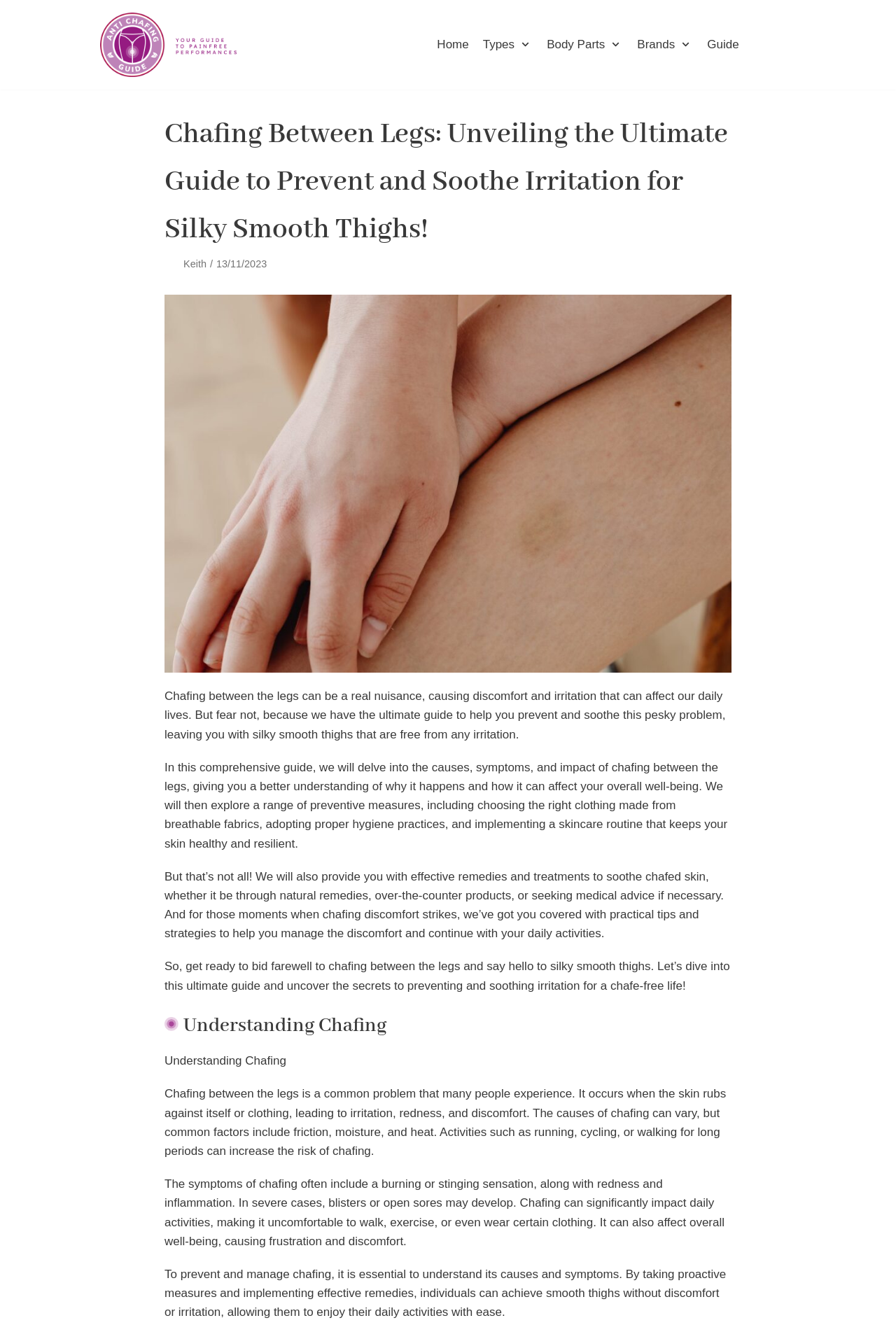Please find and report the bounding box coordinates of the element to click in order to perform the following action: "Click on the 'Guide' link". The coordinates should be expressed as four float numbers between 0 and 1, in the format [left, top, right, bottom].

[0.789, 0.026, 0.825, 0.041]